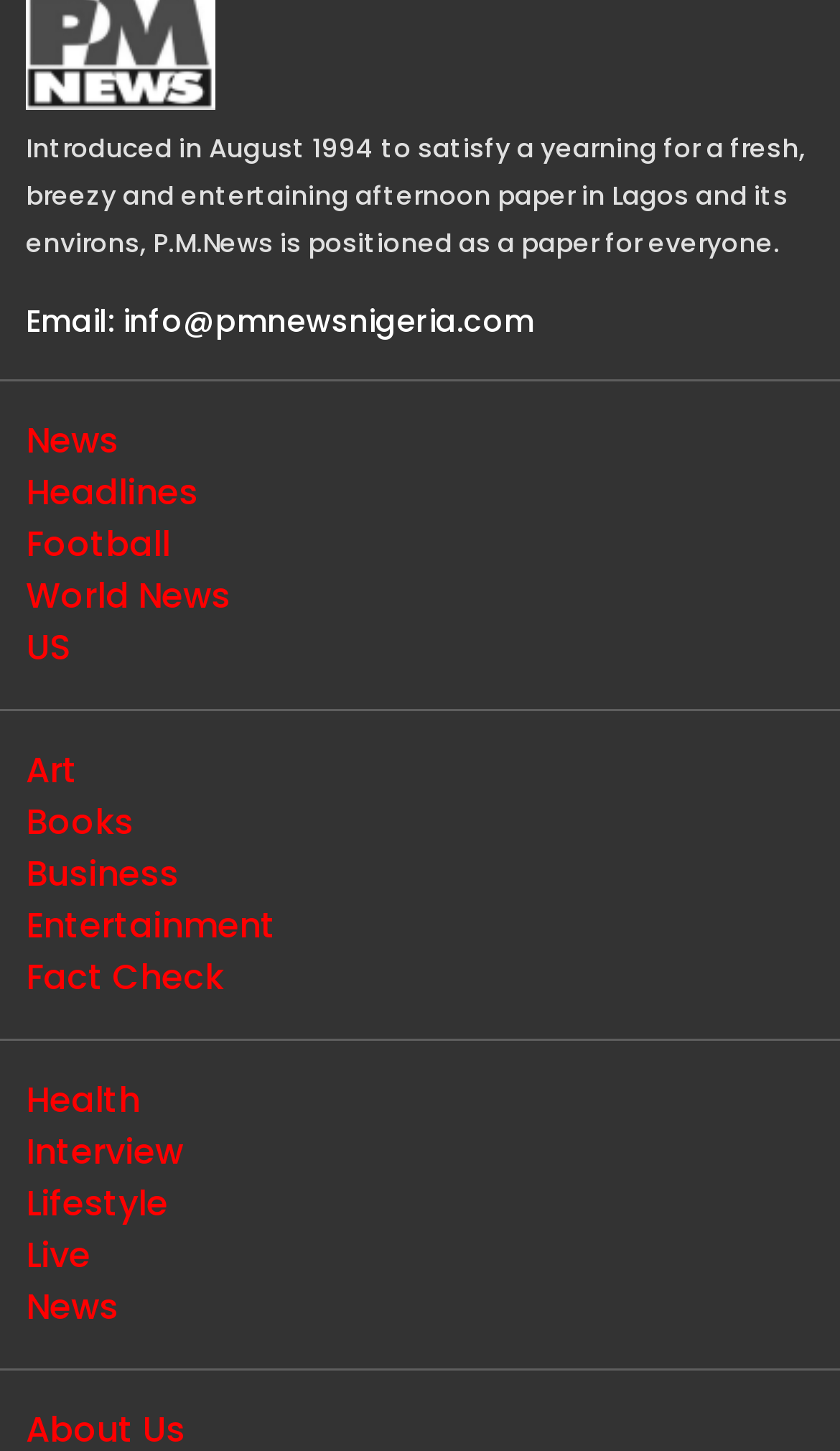Highlight the bounding box coordinates of the element that should be clicked to carry out the following instruction: "Read Football news". The coordinates must be given as four float numbers ranging from 0 to 1, i.e., [left, top, right, bottom].

[0.031, 0.358, 0.203, 0.392]